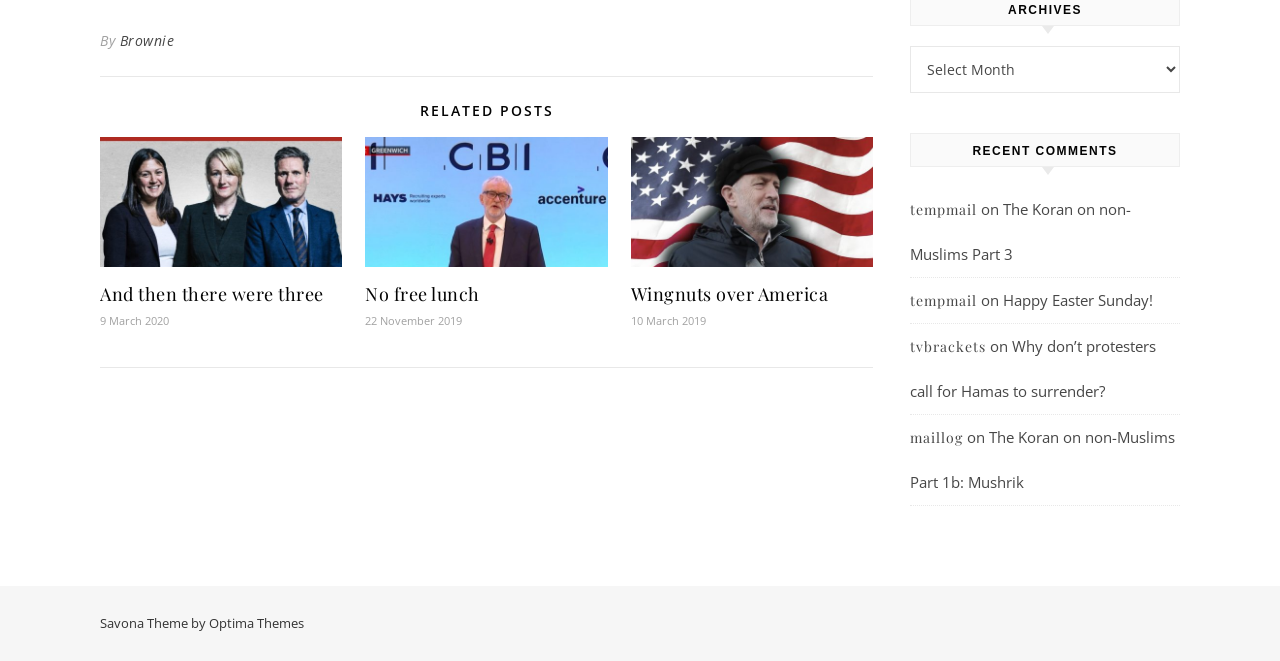Specify the bounding box coordinates (top-left x, top-left y, bottom-right x, bottom-right y) of the UI element in the screenshot that matches this description: parent_node: Wingnuts over America

[0.493, 0.208, 0.682, 0.404]